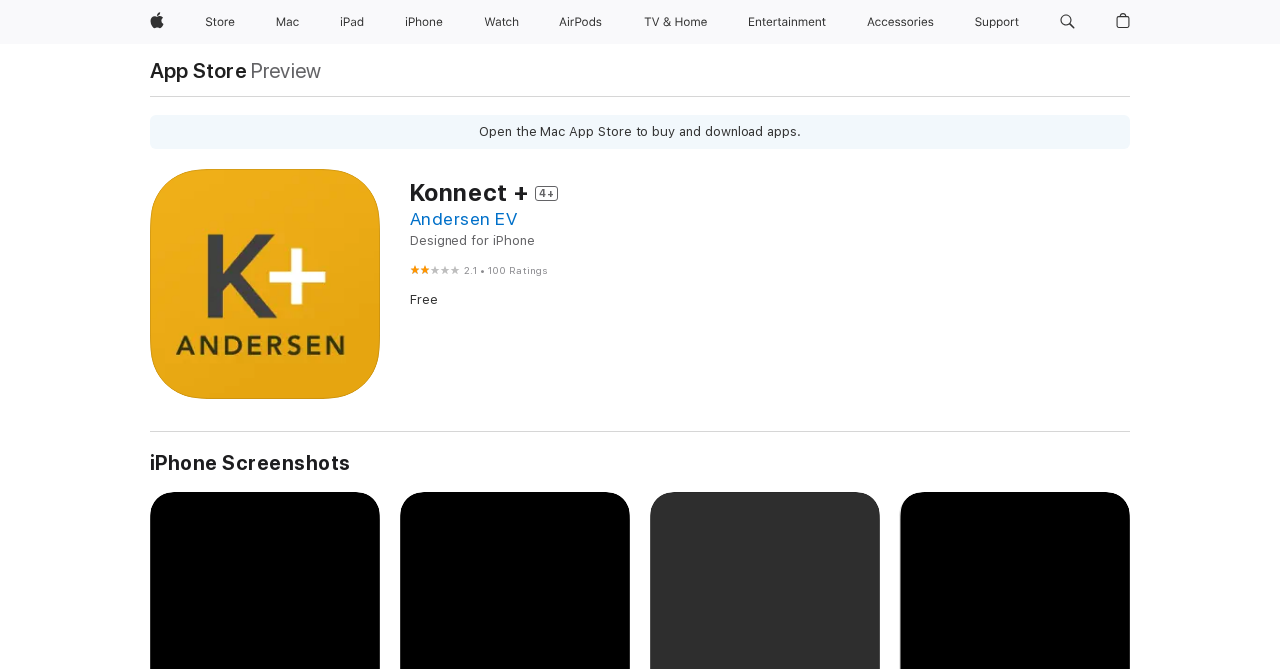Using the element description provided, determine the bounding box coordinates in the format (top-left x, top-left y, bottom-right x, bottom-right y). Ensure that all values are floating point numbers between 0 and 1. Element description: aria-label="Watch menu"

[0.4, 0.0, 0.417, 0.066]